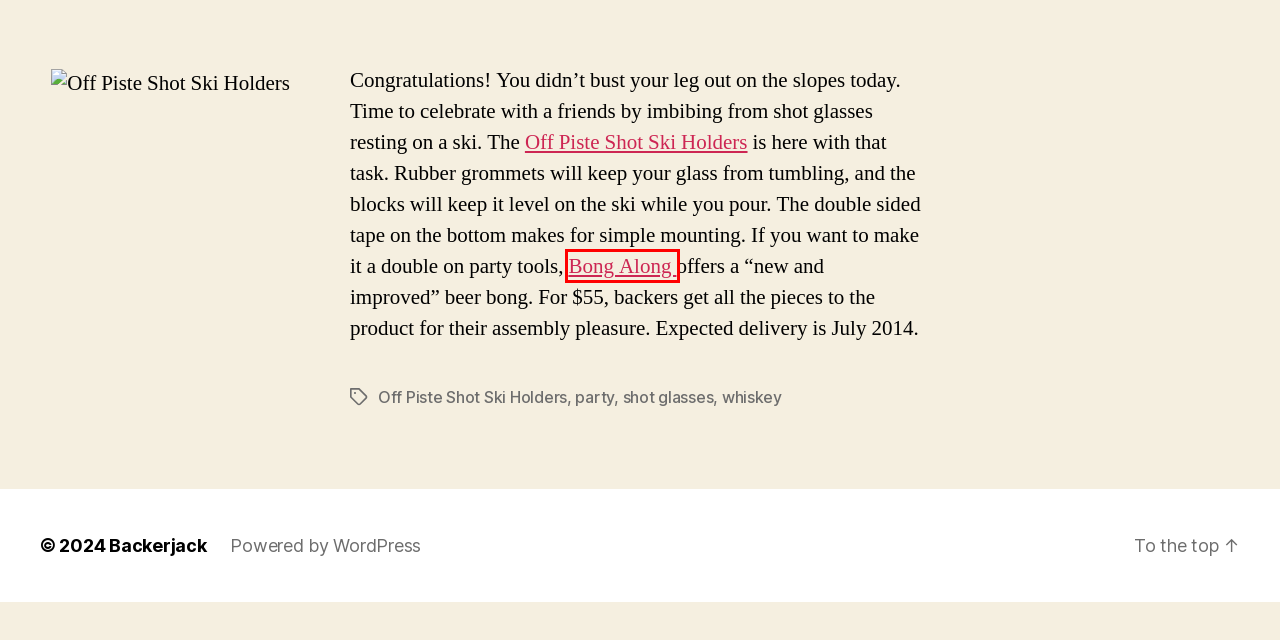Provided is a screenshot of a webpage with a red bounding box around an element. Select the most accurate webpage description for the page that appears after clicking the highlighted element. Here are the candidates:
A. shot glasses – Backerjack
B. Food and Beverage – Backerjack
C. Blog Tool, Publishing Platform, and CMS – WordPress.org
D. Bong Along funnels party imbibing into a collapsible Frisbee of a drinking aid – Backerjack
E. Ross Rubin – Backerjack
F. Off Piste Shot Ski Holders – Backerjack
G. Off Piste Shot Ski Holders brings ski parties to dizzying new levels – Backerjack
H. party – Backerjack

D